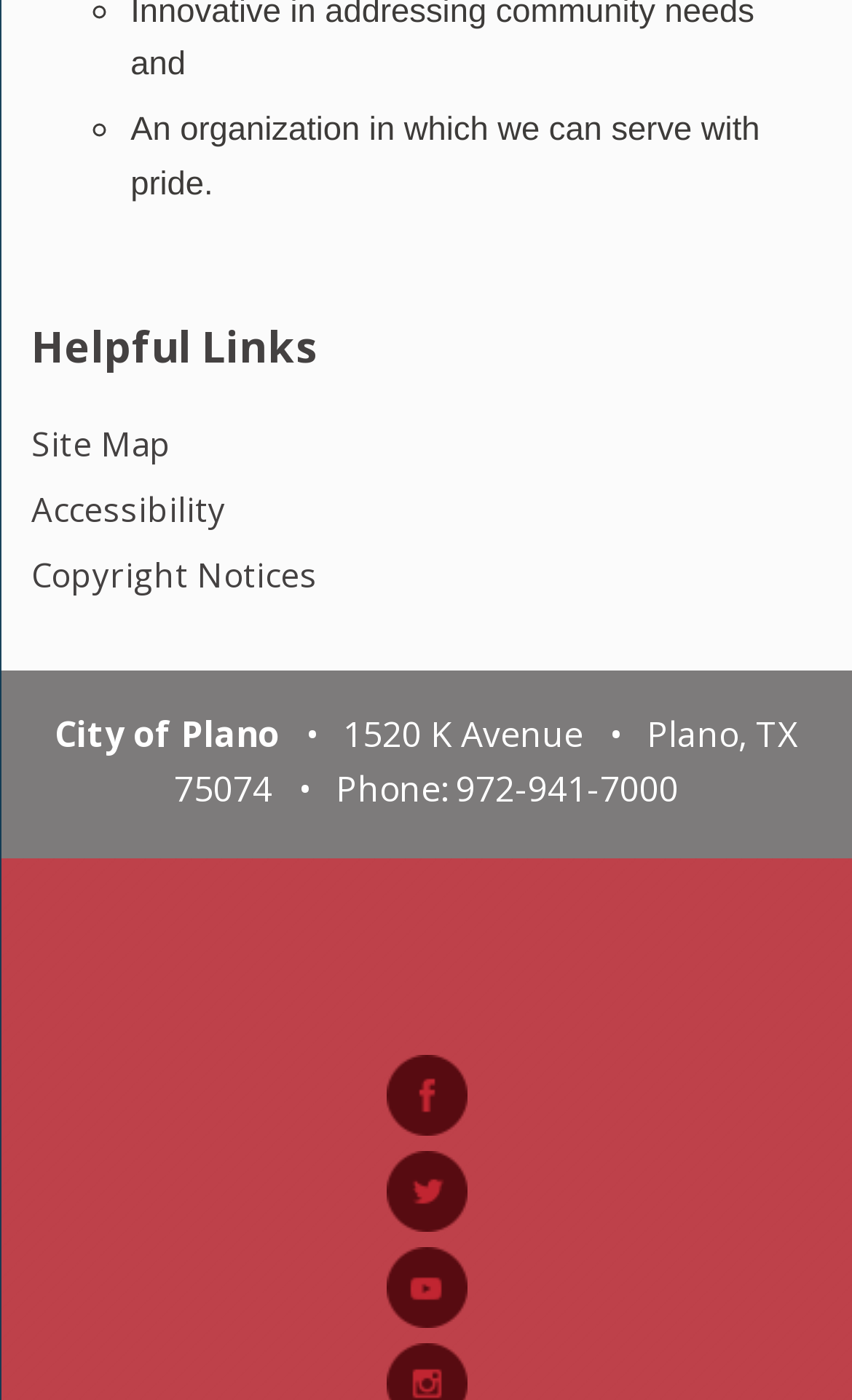Locate the bounding box coordinates of the area where you should click to accomplish the instruction: "View City of Plano information".

[0.064, 0.508, 0.328, 0.542]